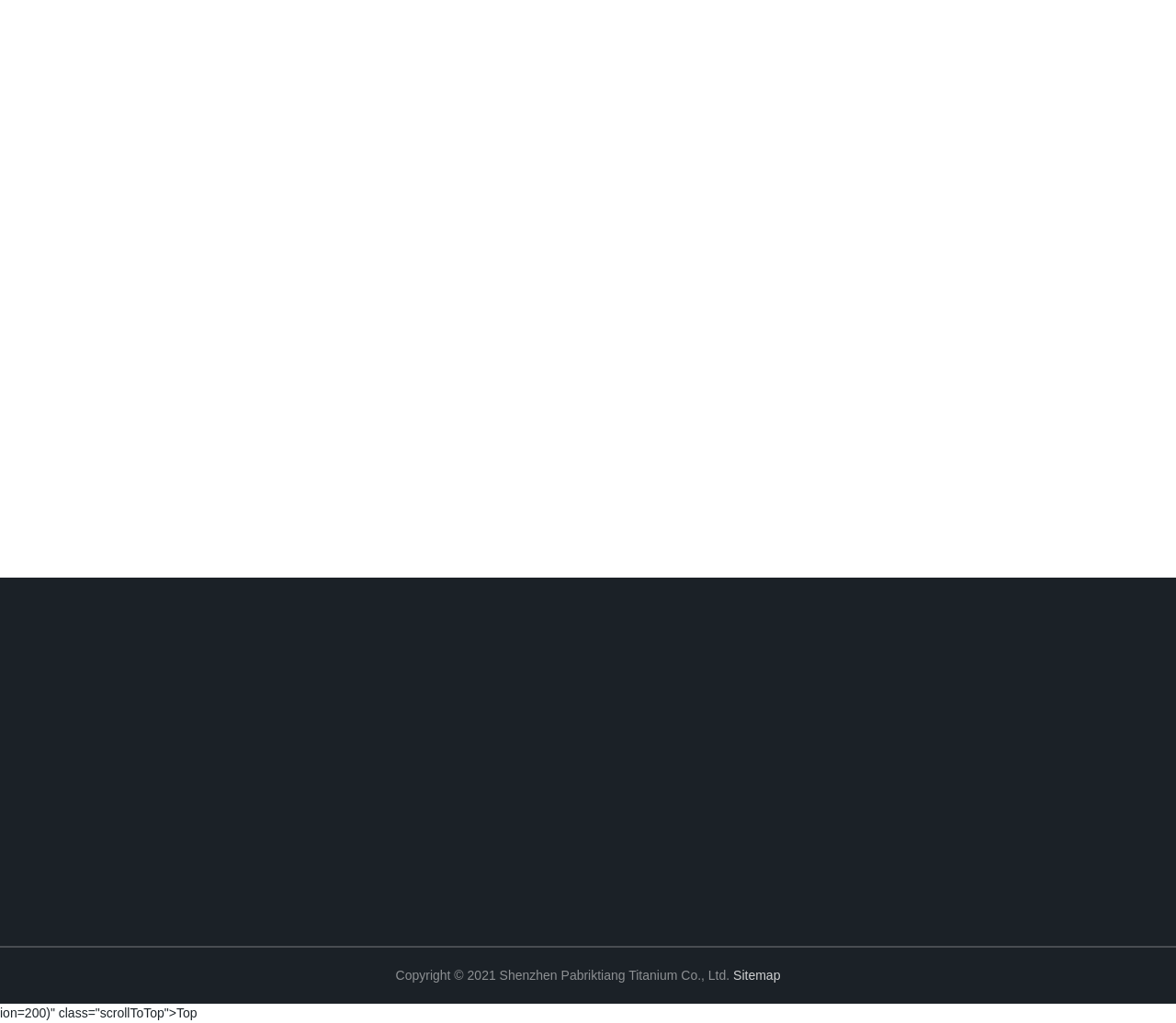Answer the question below with a single word or a brief phrase: 
What is the last item in the HOT TAGS section?

Titanium 45°Lr Elbow